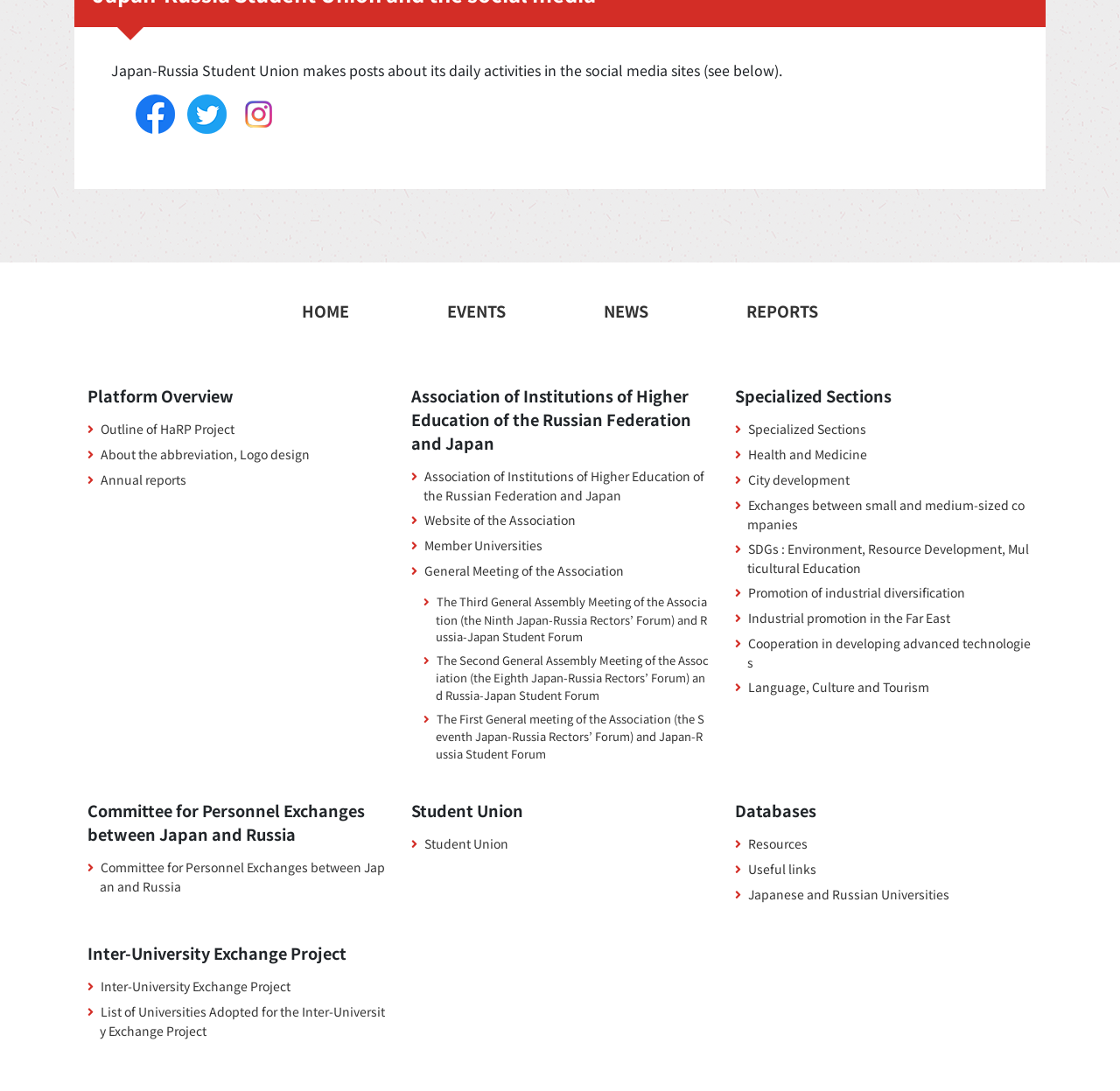Determine the bounding box coordinates of the region to click in order to accomplish the following instruction: "Go to HOME page". Provide the coordinates as four float numbers between 0 and 1, specifically [left, top, right, bottom].

[0.27, 0.274, 0.312, 0.295]